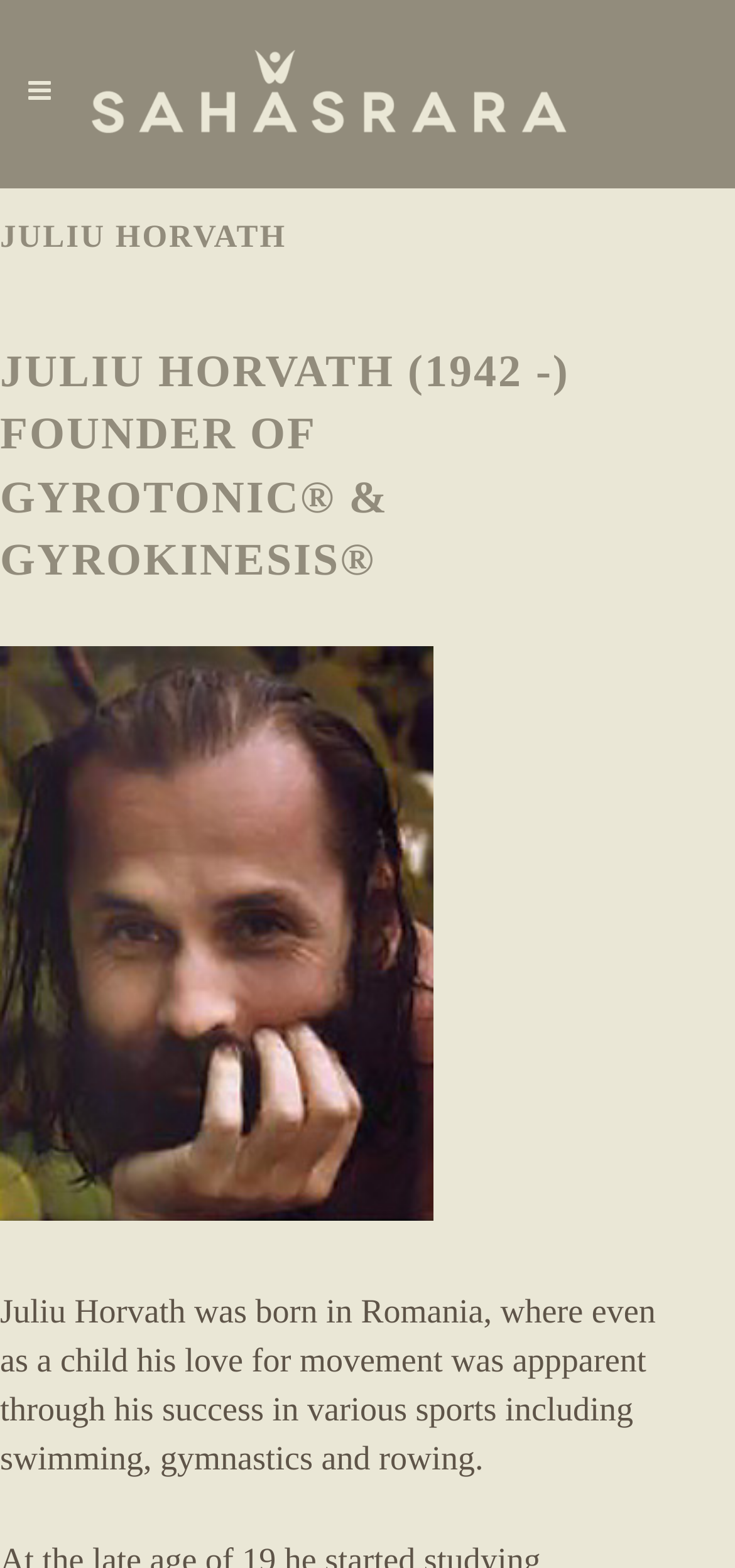What is the profession of Juliu Horvath?
Look at the image and construct a detailed response to the question.

I inferred the profession of Juliu Horvath by reading the heading element that says 'JULIU HORVATH (1942 -) FOUNDER OF GYROTONIC® & GYROKINESIS®'. This suggests that Juliu Horvath is the founder of Gyrotonic and Gyrokinesis.